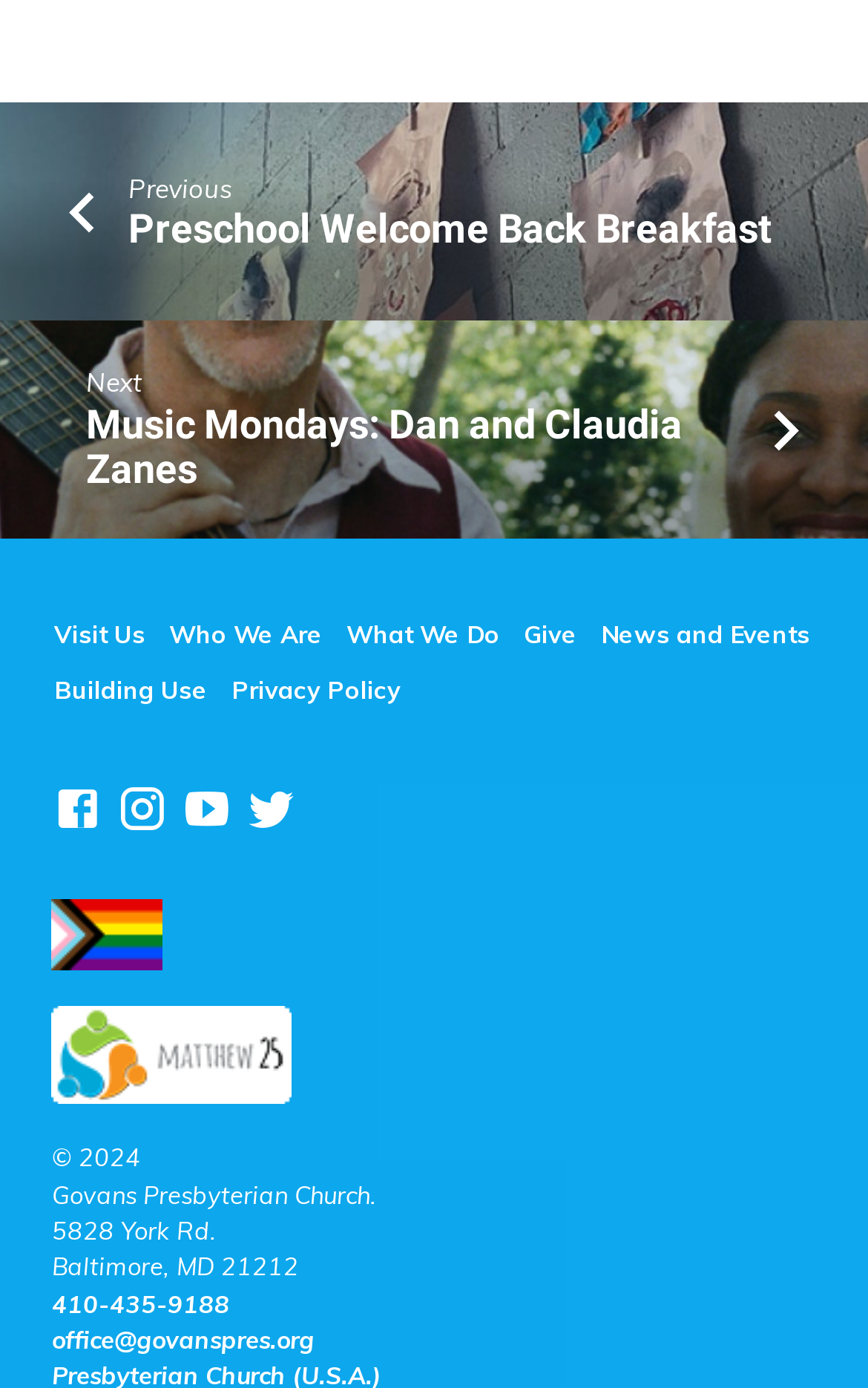What is the name of the church?
Use the image to give a comprehensive and detailed response to the question.

I found the answer by looking at the bottom of the webpage, where the church's name is mentioned along with its address and contact information.